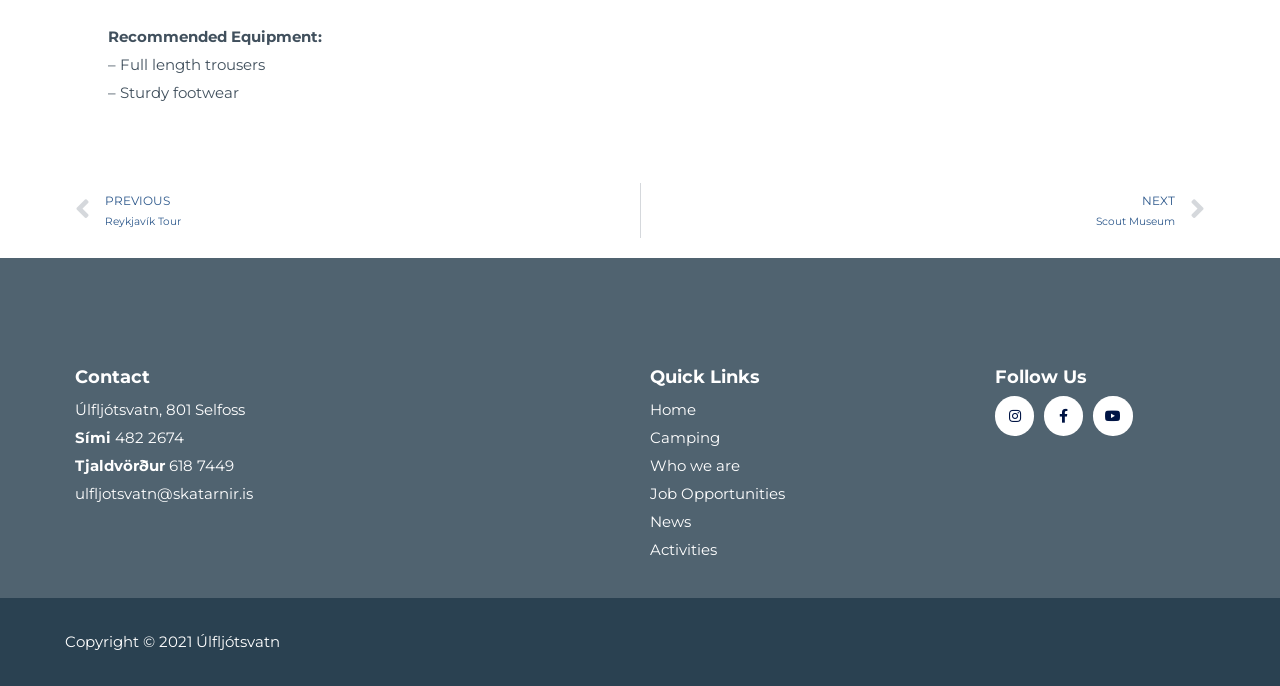Please identify the bounding box coordinates of the element on the webpage that should be clicked to follow this instruction: "Click on Scout Museum Next link". The bounding box coordinates should be given as four float numbers between 0 and 1, formatted as [left, top, right, bottom].

[0.5, 0.266, 0.941, 0.347]